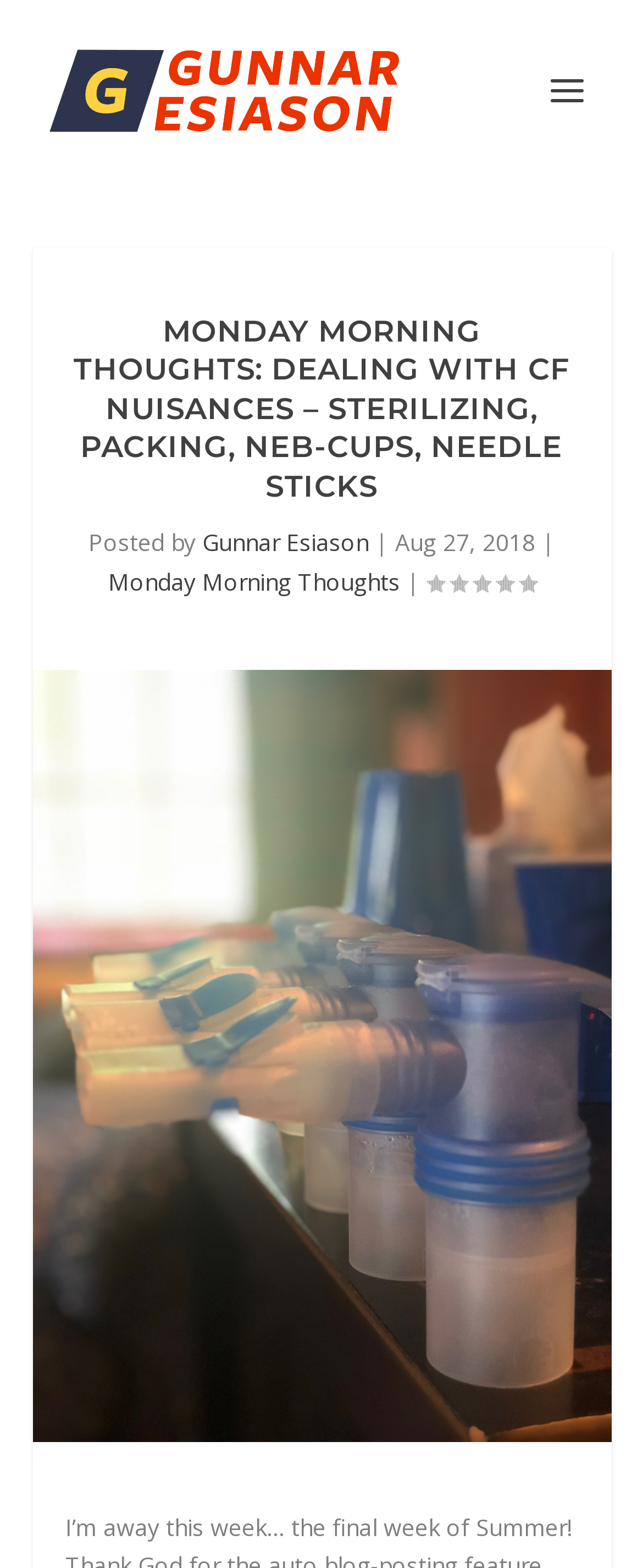What is the author's name?
Could you please answer the question thoroughly and with as much detail as possible?

The author's name can be found in the text 'Posted by Gunnar Esiason' which is located below the main heading.